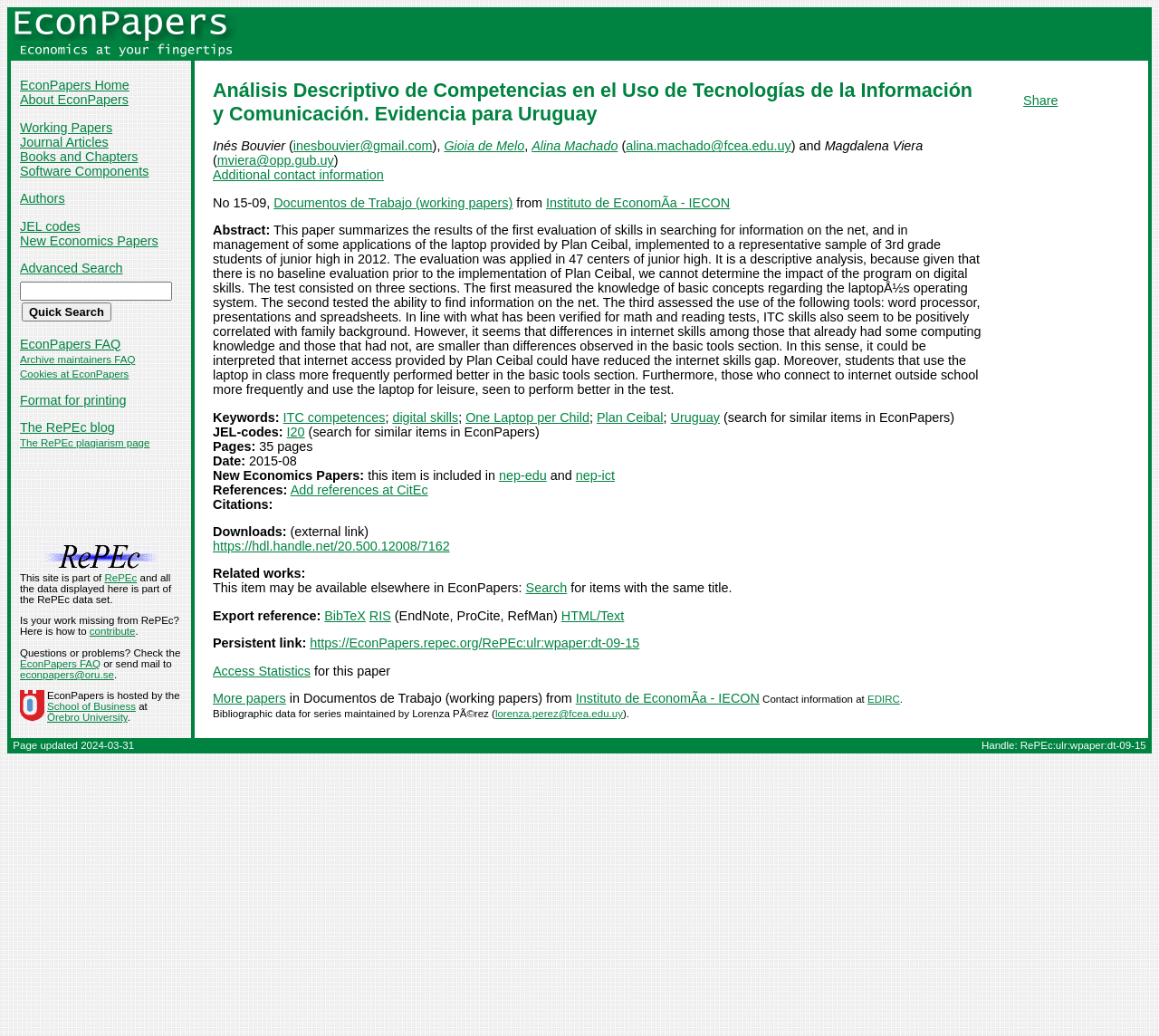Find the bounding box coordinates of the clickable area required to complete the following action: "Read about Domesday Book".

None